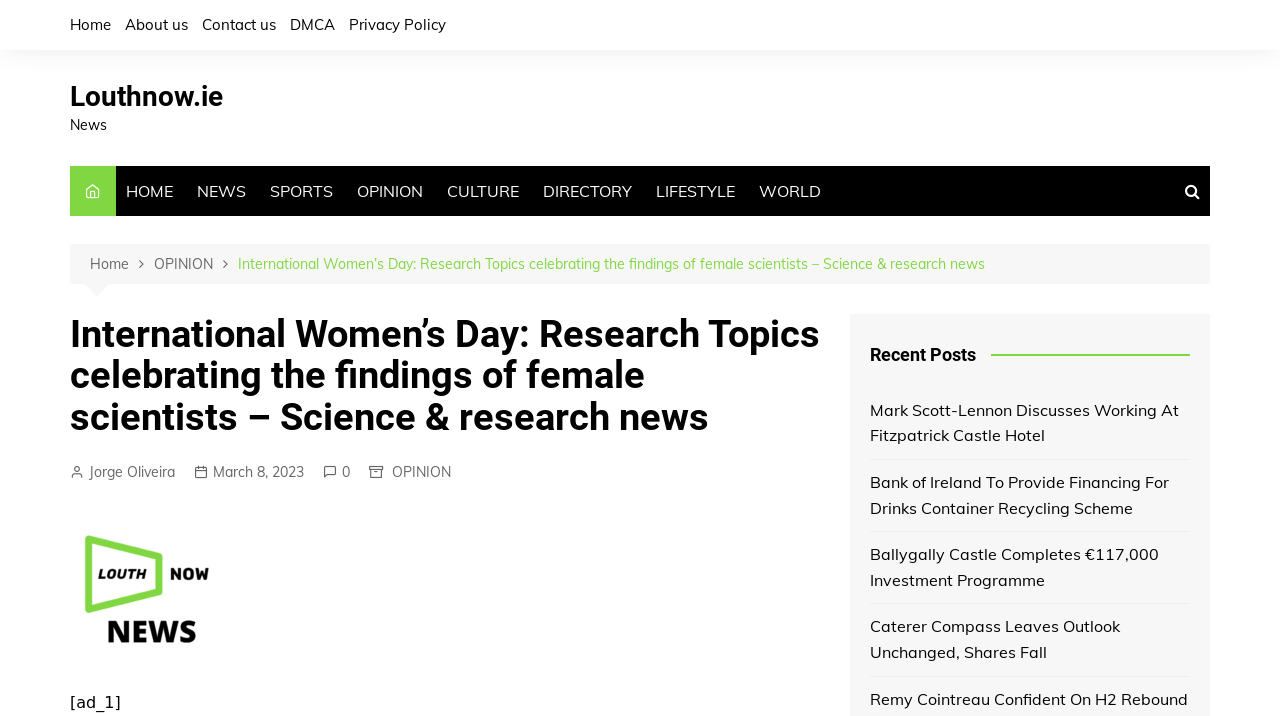What is the name of the author of the current news article?
From the screenshot, provide a brief answer in one word or phrase.

Jorge Oliveira